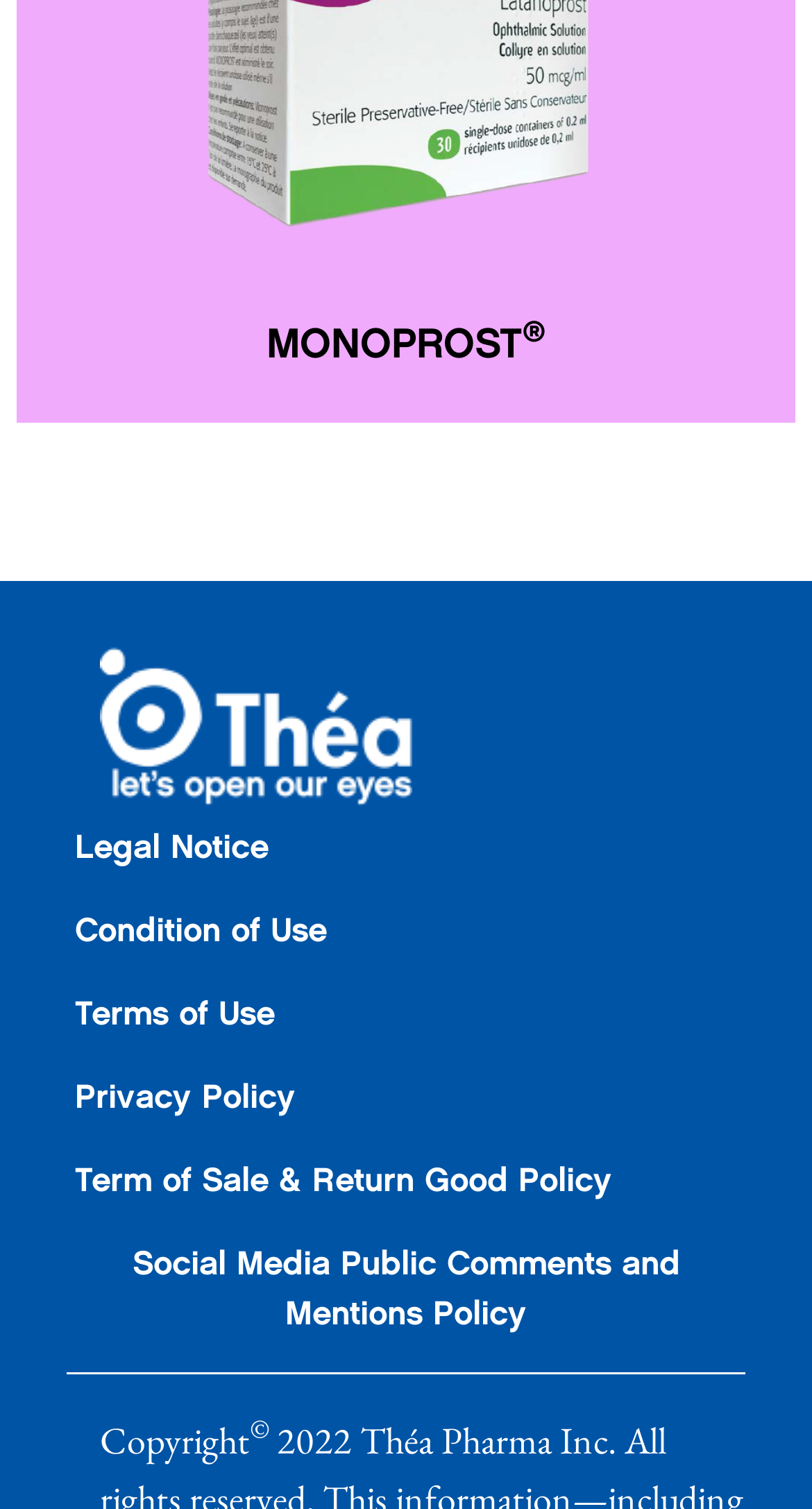What is the copyright symbol on the webpage?
Based on the screenshot, answer the question with a single word or phrase.

©